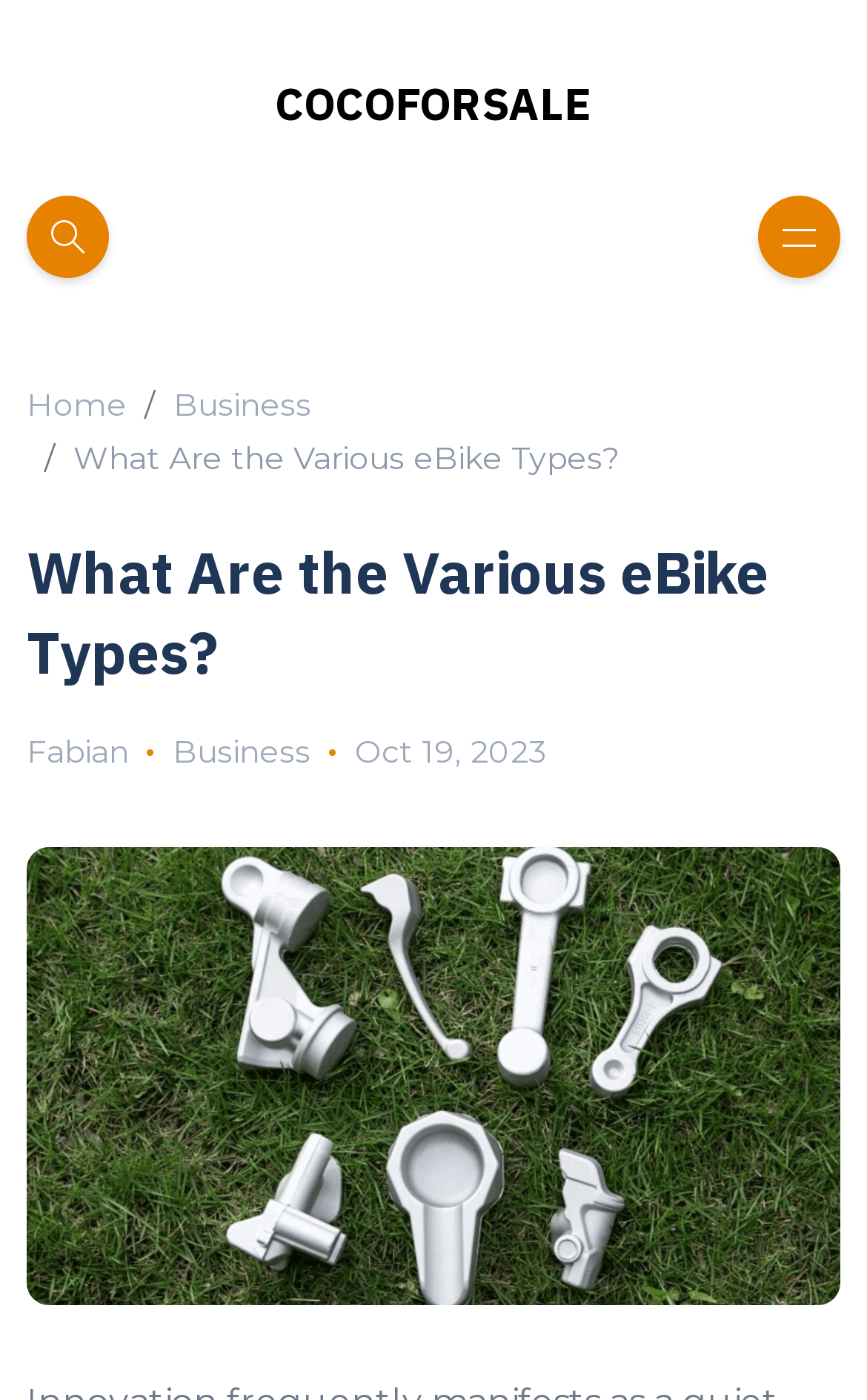Who is the author of the article?
Please respond to the question with a detailed and thorough explanation.

I found the answer by examining the link element with the text 'Fabian', which is likely the author's name, located near the publication date of the article.